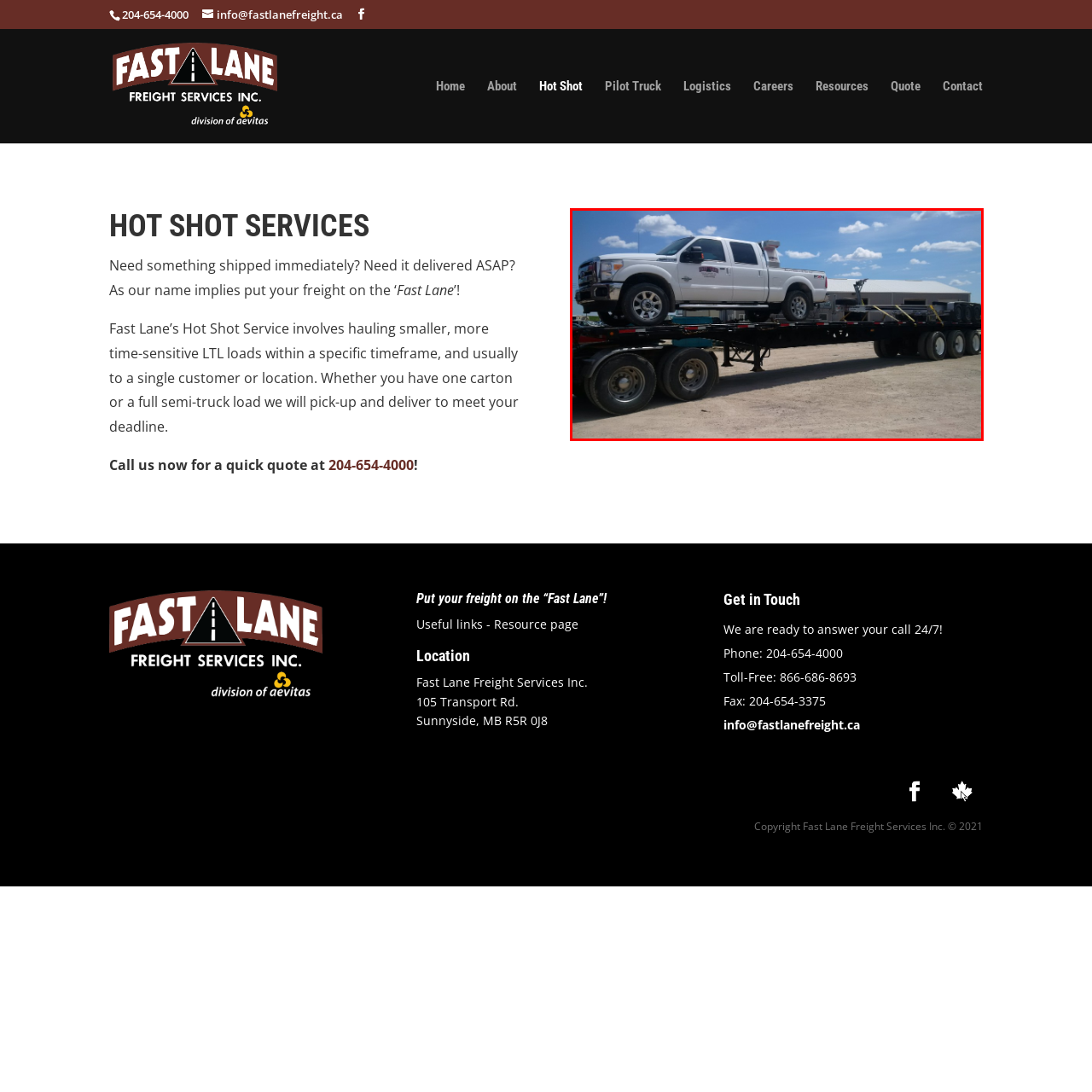Focus on the image outlined in red and offer a detailed answer to the question below, relying on the visual elements in the image:
What is the color of the sky in the background?

The caption describes the background of the image, stating that a clear blue sky dotted with fluffy clouds is visible, suggesting a warm, sunny day ideal for transport operations.